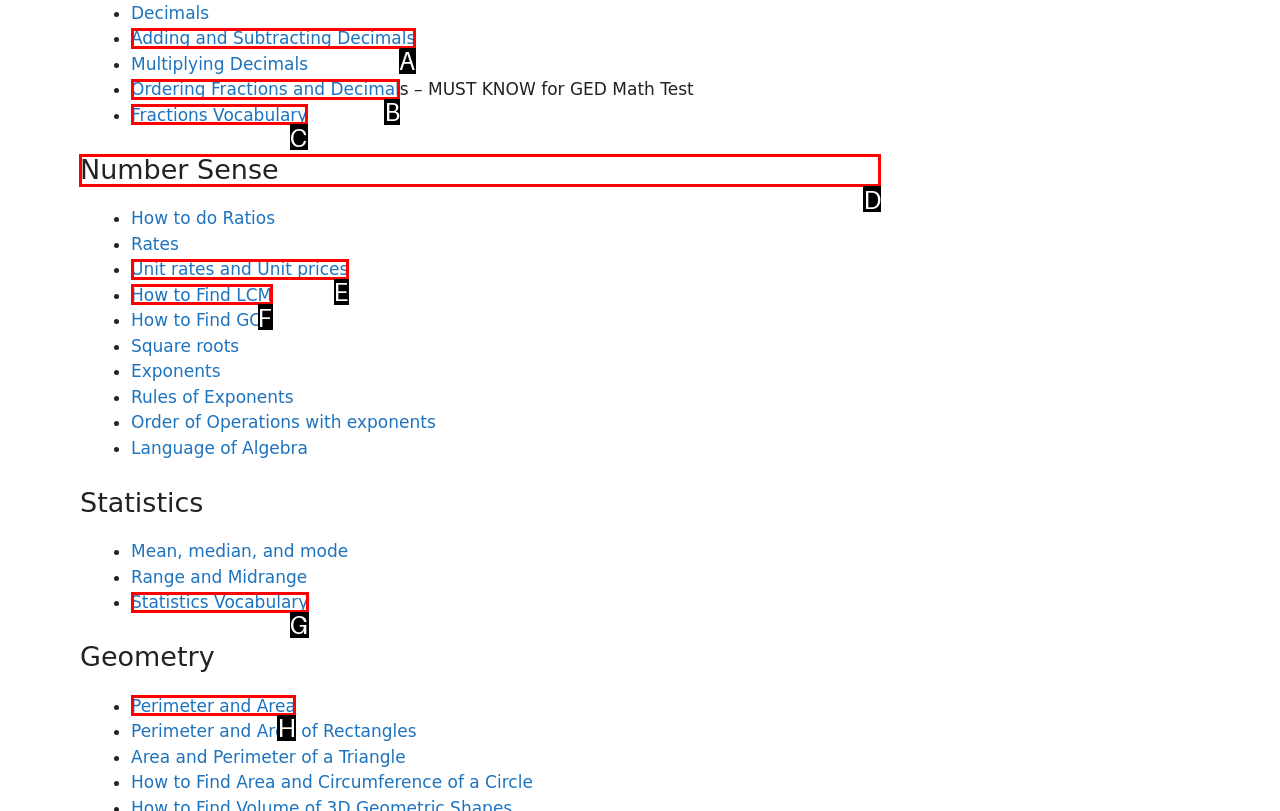Point out the HTML element I should click to achieve the following task: View 'Number Sense' Provide the letter of the selected option from the choices.

D